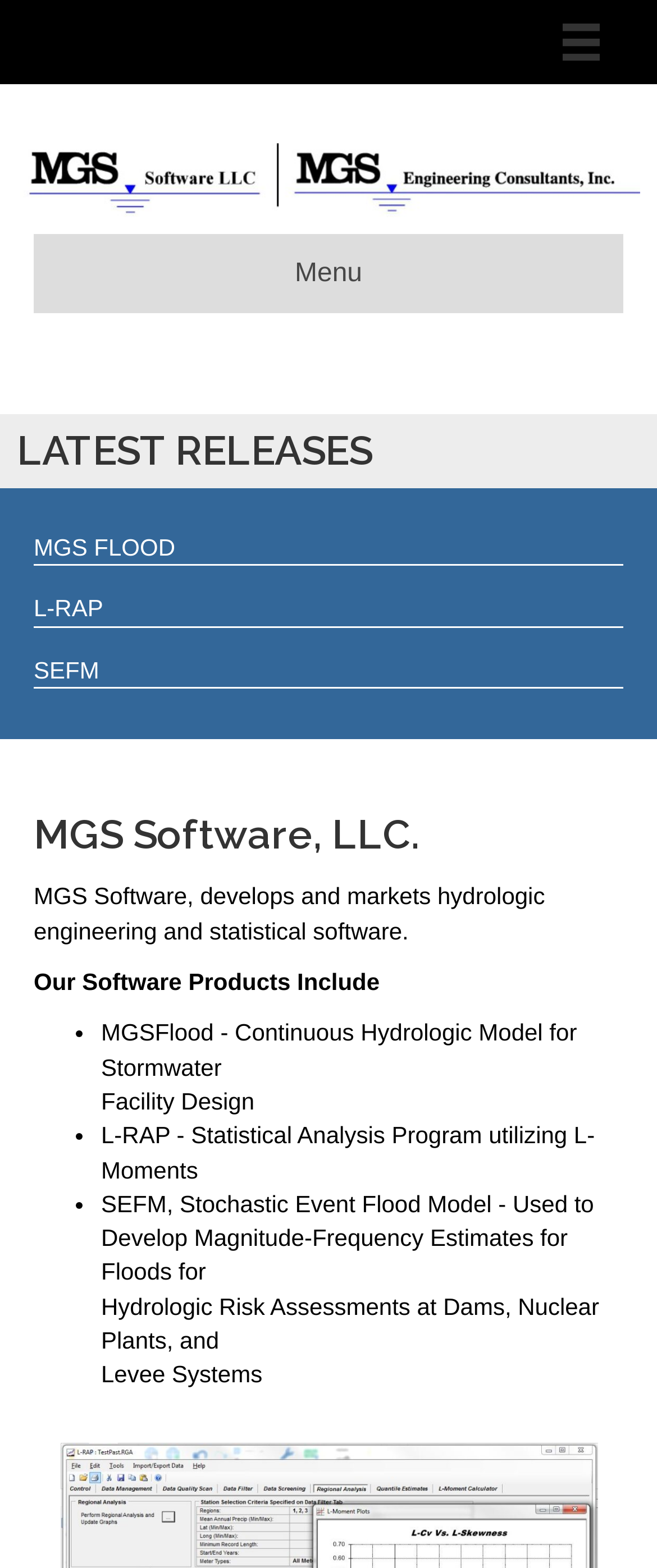Determine the bounding box for the described UI element: "MGS FLOOD".

[0.051, 0.34, 0.267, 0.358]